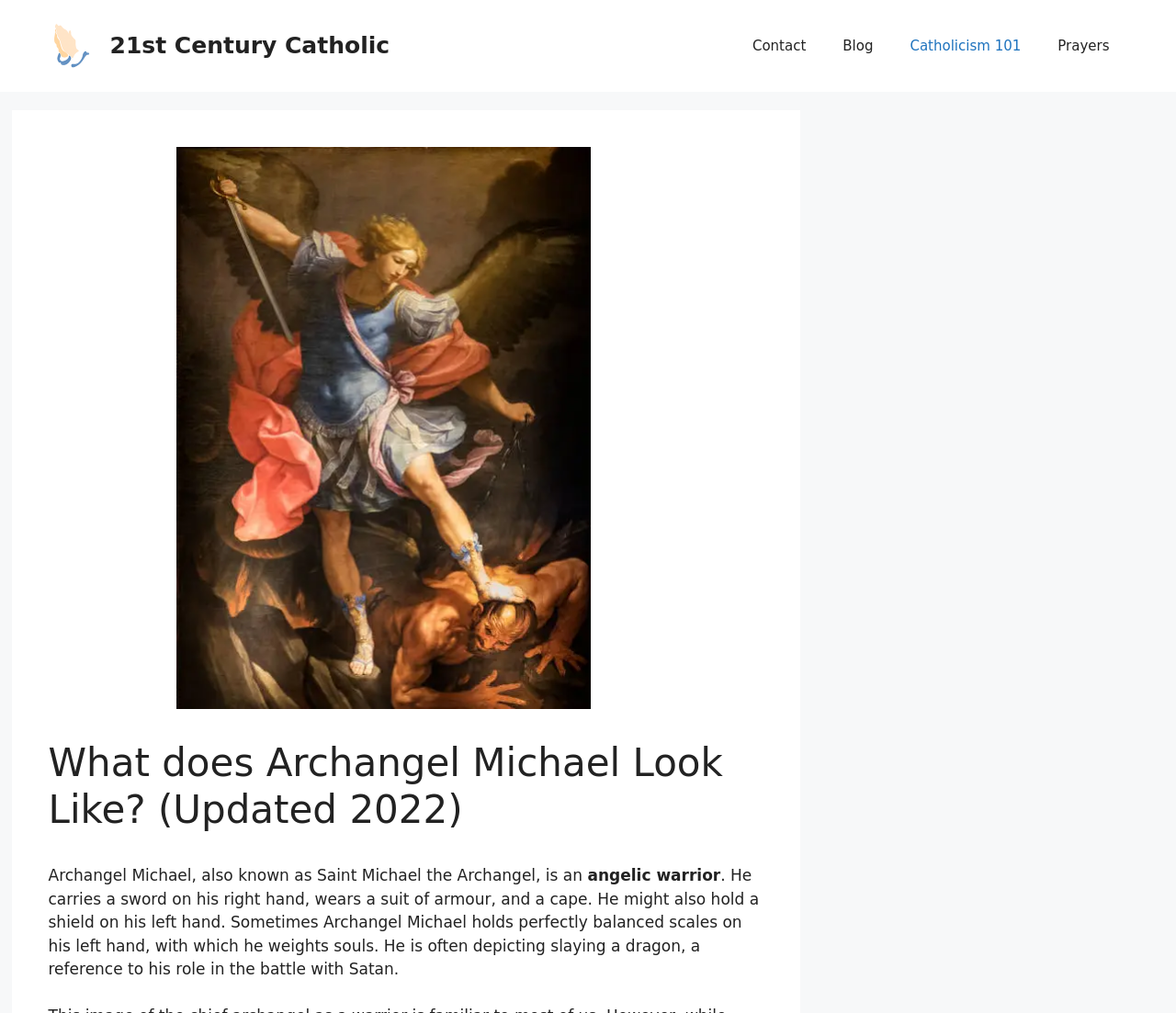Based on the visual content of the image, answer the question thoroughly: What is the purpose of the scales held by Archangel Michael?

The webpage mentions that Archangel Michael sometimes holds perfectly balanced scales on his left hand, which he uses to weigh souls.